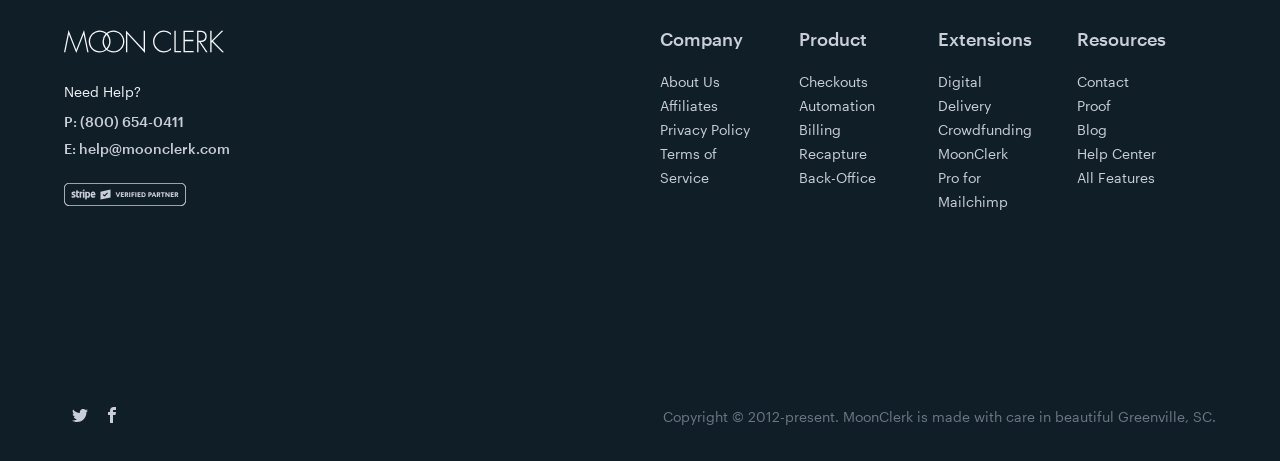Use a single word or phrase to respond to the question:
Where is MoonClerk made?

Greenville, SC